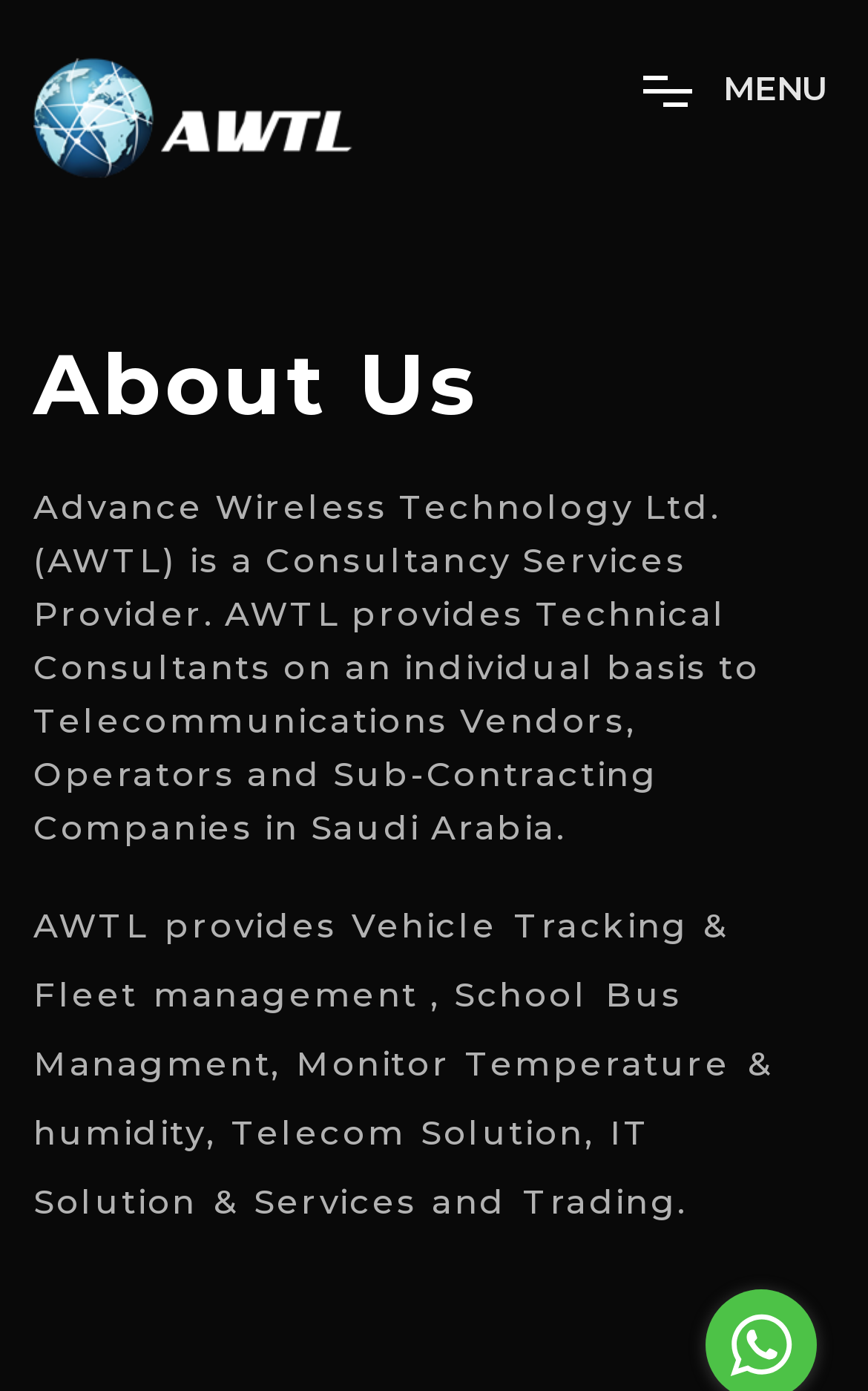Provide a single word or phrase answer to the question: 
What is AWTL?

Consultancy Services Provider